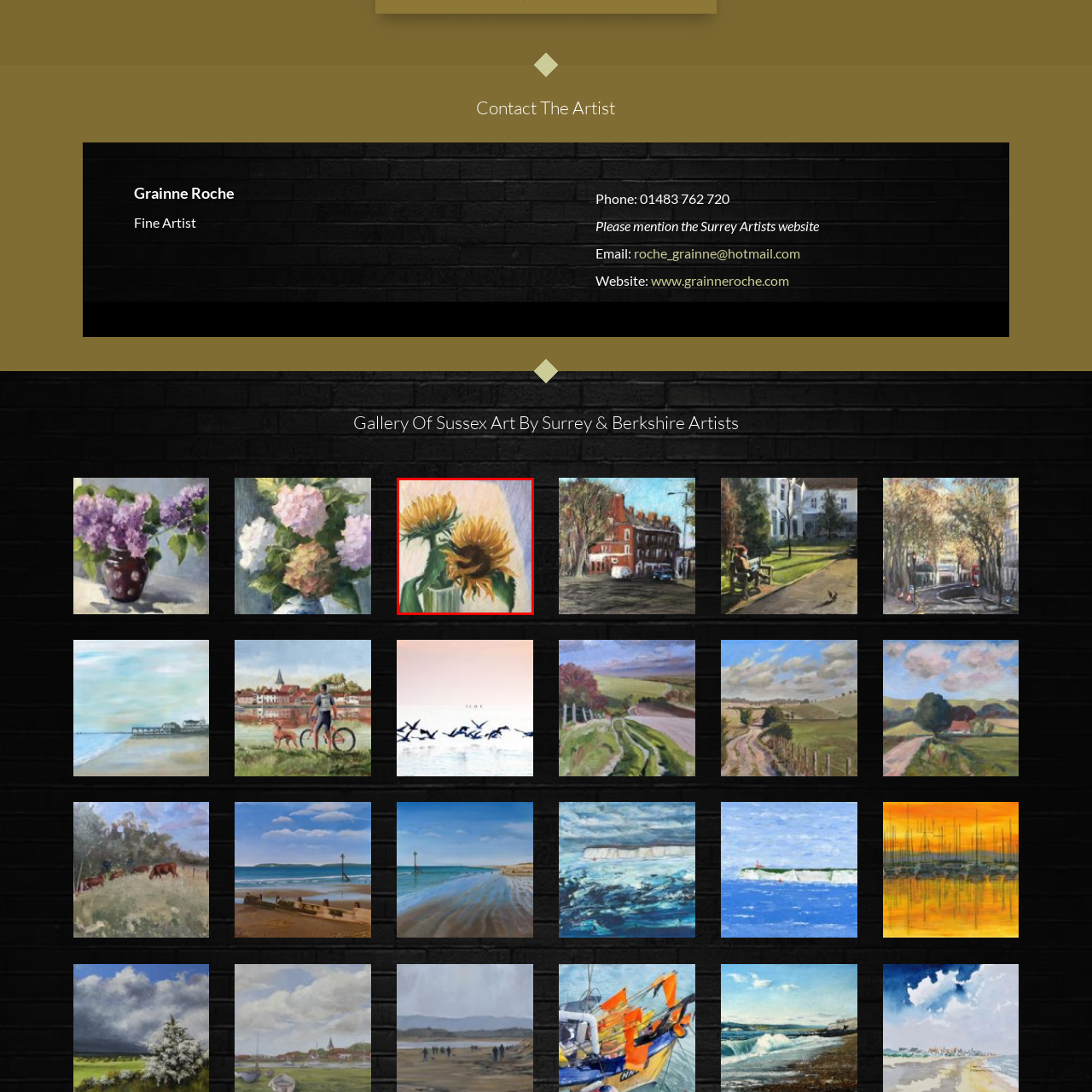Analyze the picture within the red frame, What is the color of the sunflowers' petals? 
Provide a one-word or one-phrase response.

Rich yellow